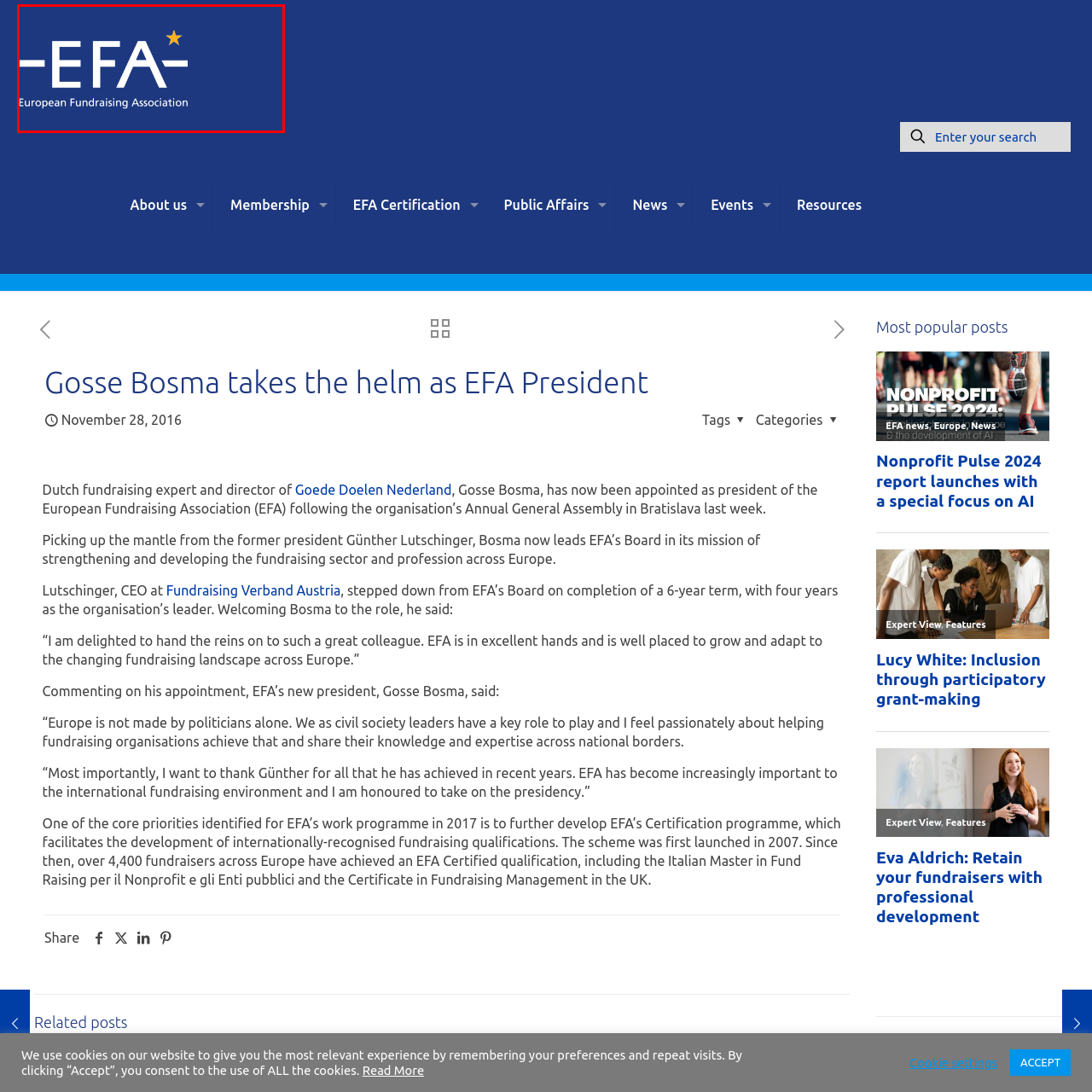Give a detailed account of the scene depicted in the image inside the red rectangle.

The image features the logo of the European Fundraising Association (EFA), prominently displayed against a rich blue background. The logo presents the abbreviation "EFA" in bold white letters, signifying the association's commitment to advancing fundraising practices across Europe. A golden star is positioned above the letter "A," adding a distinctive touch to the design. Below the abbreviation, the full name "European Fundraising Association" is written in smaller text, emphasizing the organization's identity and purpose in the fundraising sector. This logo serves as a symbol of collaboration and professional development within the fundraising community in Europe.